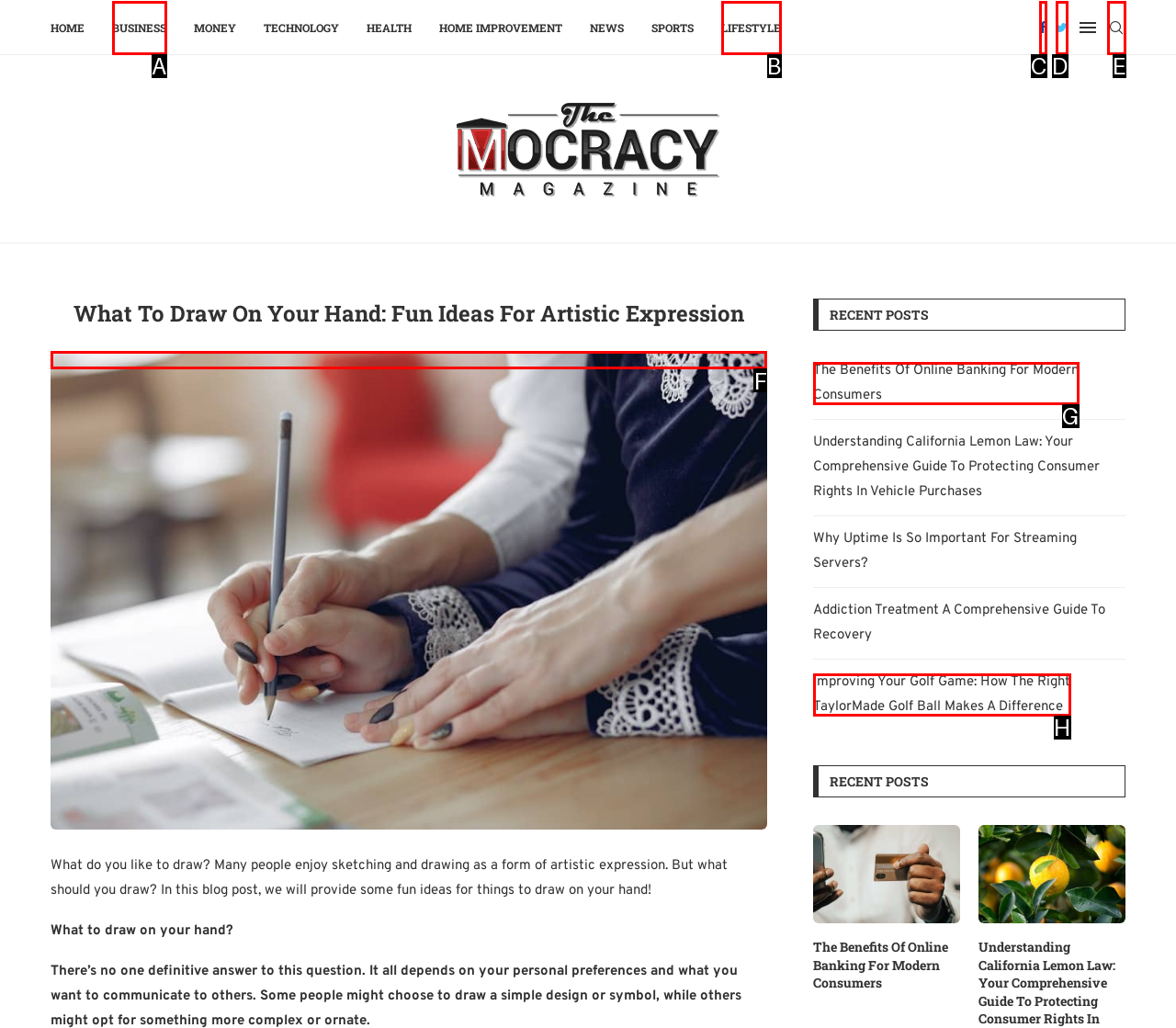Indicate which UI element needs to be clicked to fulfill the task: Read the article about What To Draw On Your Hand
Answer with the letter of the chosen option from the available choices directly.

F